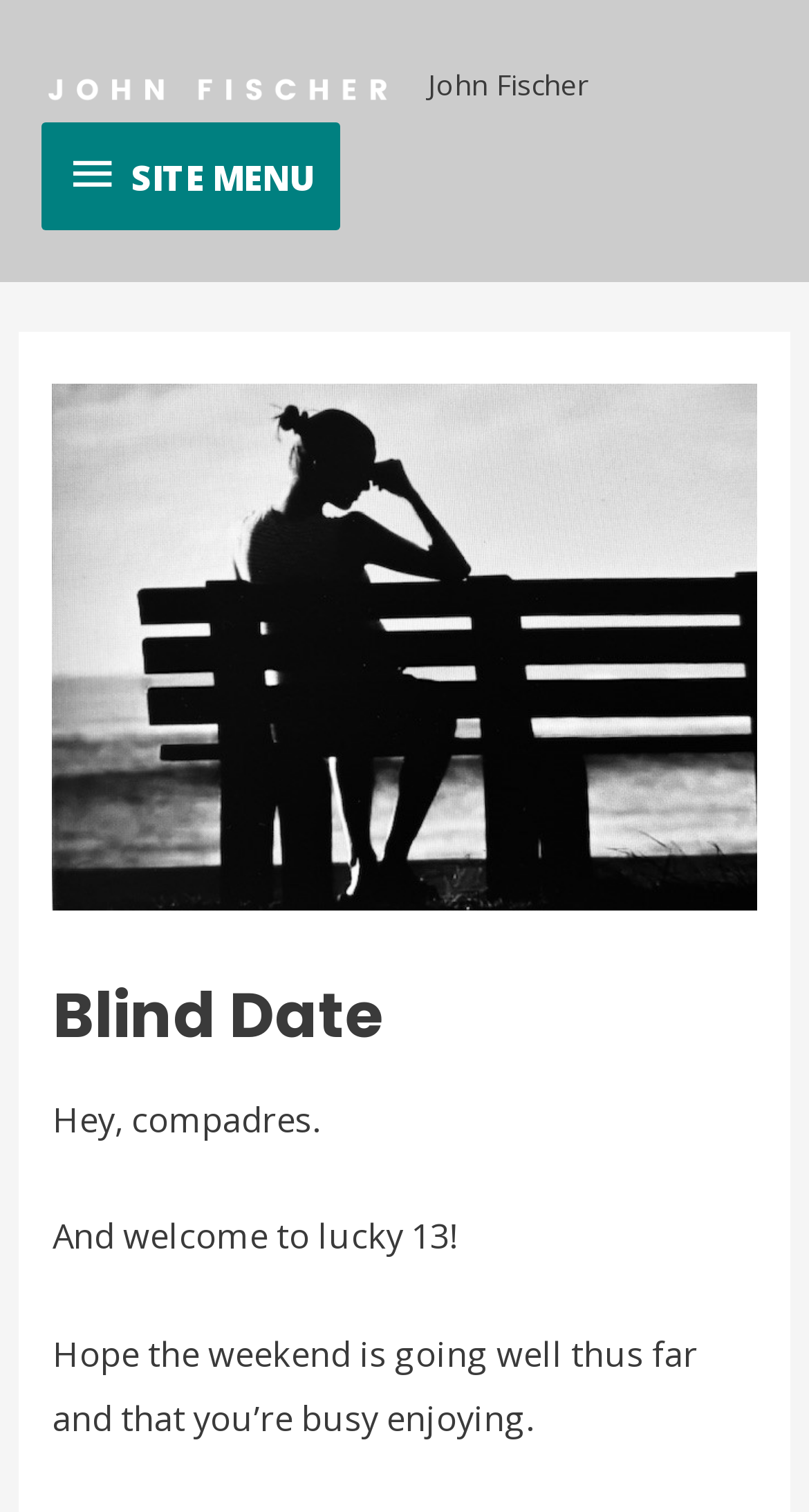Describe the webpage meticulously, covering all significant aspects.

The webpage is about "Blind Date" by John L. Fischer. At the top left, there is a link to John L. Fischer's profile, accompanied by a small image of him. To the right of the link, the text "John Fischer" is displayed. 

Below the link and the image, a button labeled "SITE MENU" is located, which can be expanded to reveal a menu. The menu contains a header with the title "Blind Date" at the top. Below the title, there are three paragraphs of text. The first paragraph starts with "Hey, compadres." The second paragraph says "And welcome to lucky 13!" The third and longest paragraph begins with "Hope the weekend is going well thus far and that you’re busy enjoying."